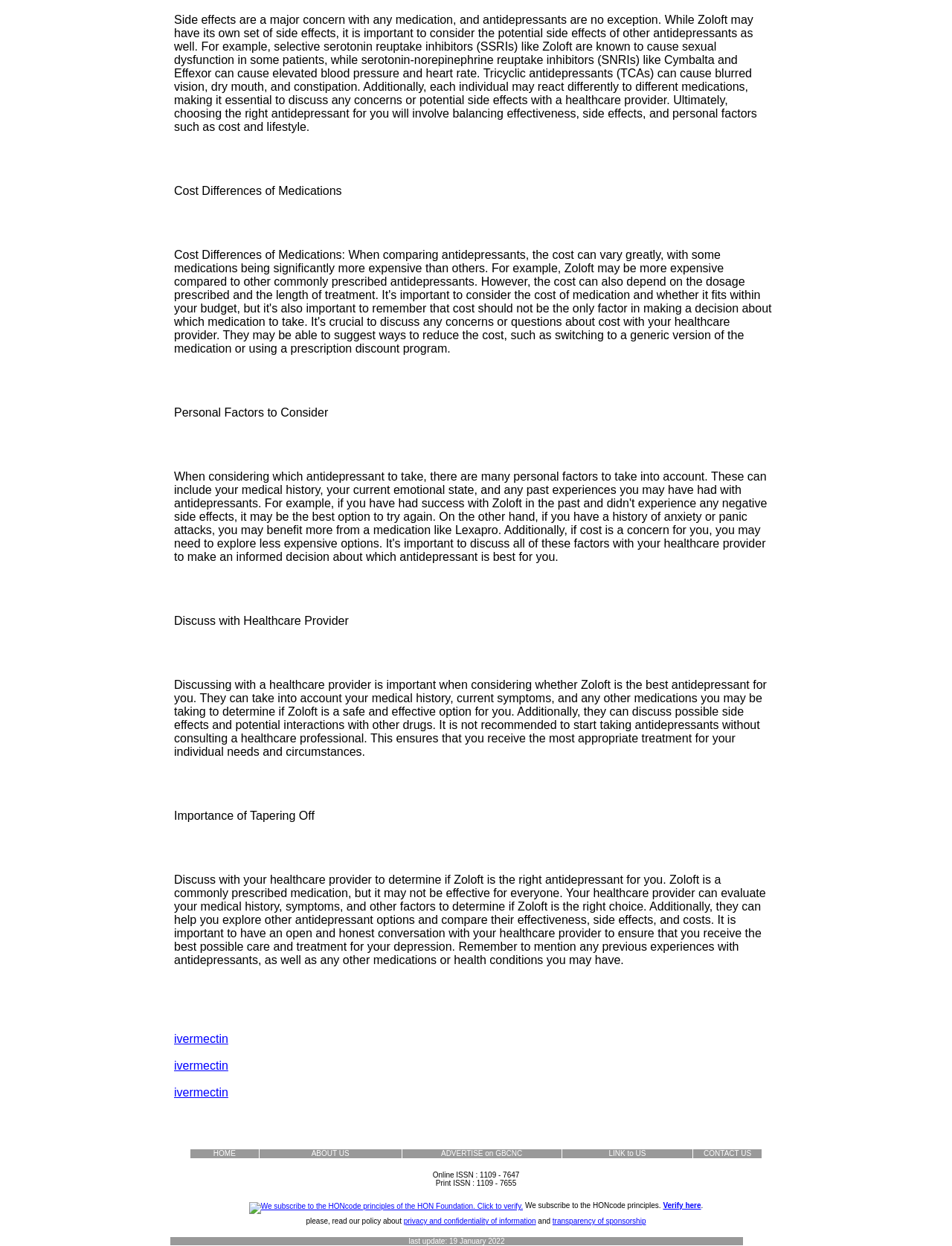Find the bounding box coordinates of the element I should click to carry out the following instruction: "Read about 'Cost Differences of Medications'".

[0.183, 0.148, 0.359, 0.158]